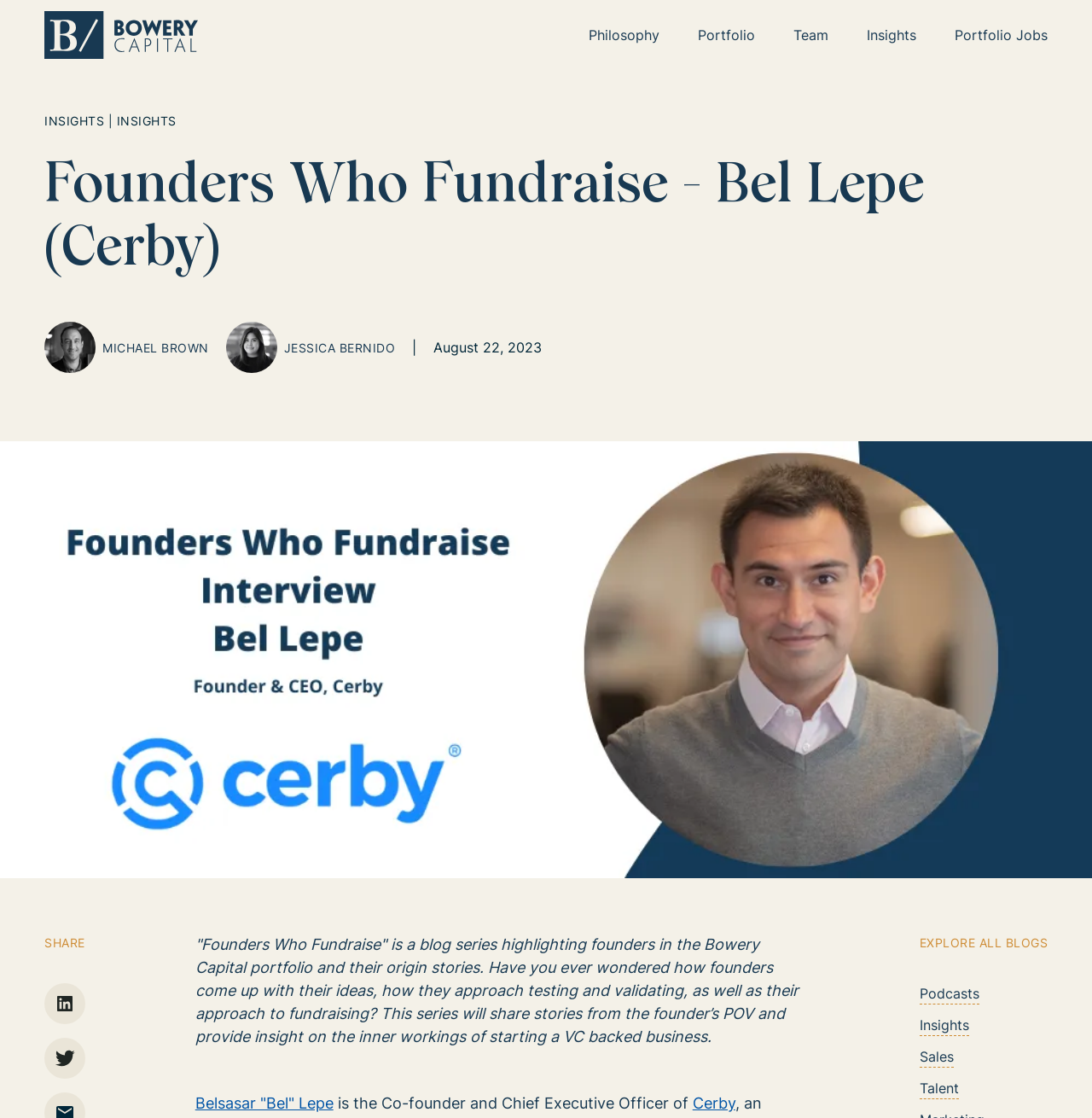Locate the bounding box coordinates of the region to be clicked to comply with the following instruction: "Explore all blogs". The coordinates must be four float numbers between 0 and 1, in the form [left, top, right, bottom].

[0.842, 0.837, 0.959, 0.85]